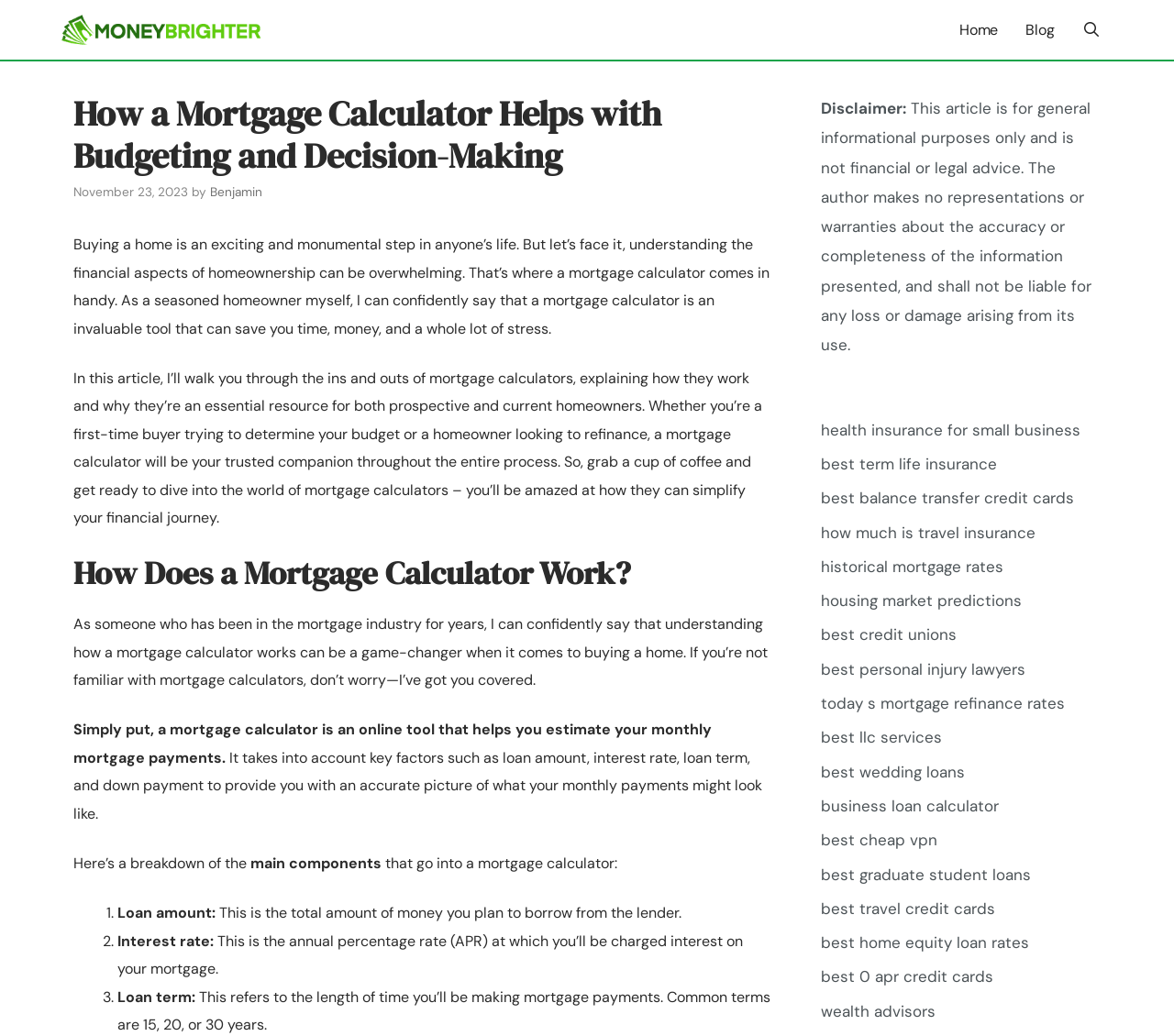Determine the bounding box coordinates of the section I need to click to execute the following instruction: "Click on the 'Open Search Bar' link". Provide the coordinates as four float numbers between 0 and 1, i.e., [left, top, right, bottom].

[0.91, 0.0, 0.949, 0.058]